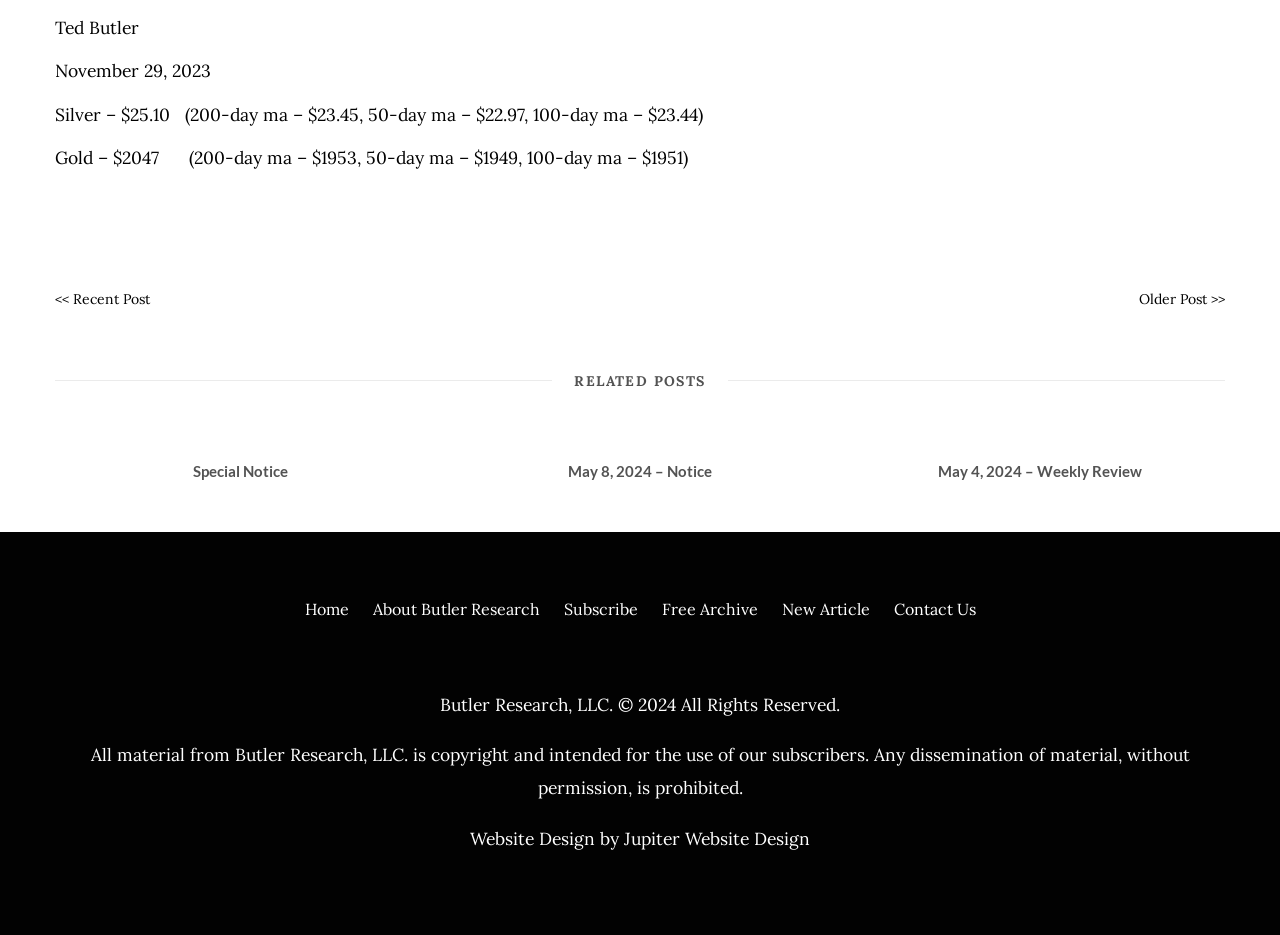What is the name of the company that designed the website?
Look at the image and construct a detailed response to the question.

The name of the company that designed the website is mentioned at the bottom of the webpage, in a static text element that reads 'Website Design by' followed by a link to 'Jupiter Website Design'.